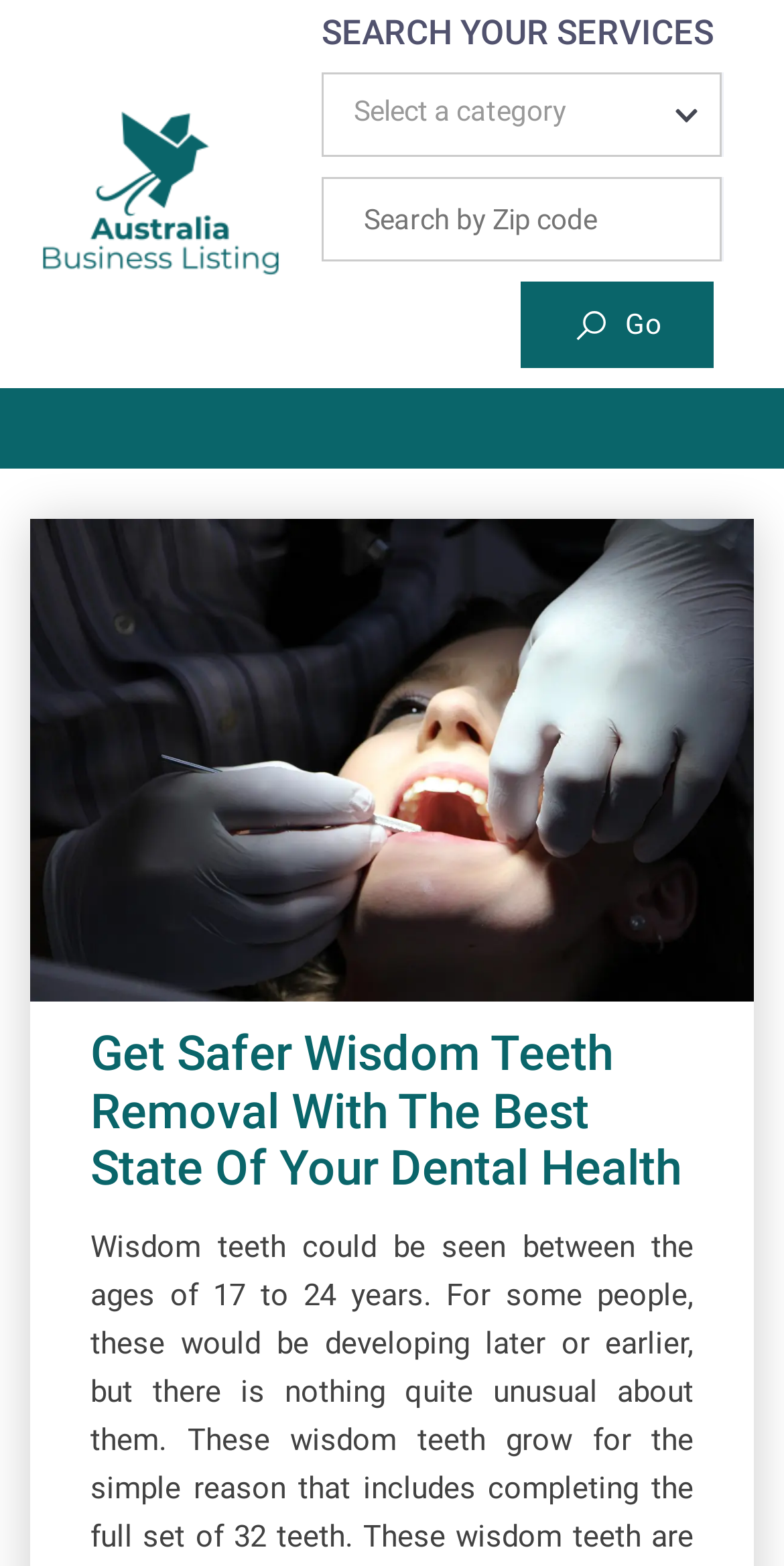Generate a thorough description of the webpage.

The webpage appears to be a dental health-related page, specifically focused on wisdom teeth removal. At the top-left corner, there are two identical links labeled "Australia Business Listing", accompanied by an image with the same label. 

Below these links, a prominent heading "SEARCH YOUR SERVICES" is centered at the top of the page. Underneath this heading, there is a combobox labeled "Select a category" with a required textbox and another textbox labeled "Search by Zip code". A "Go" button is positioned to the right of these input fields.

On the top-right side of the page, there is a button that, when expanded, reveals a primary menu. This menu is headed by a header labeled "Get Safer Wisdom Teeth Removal With The Best State Of Your Dental Health", which is also the title of the webpage.